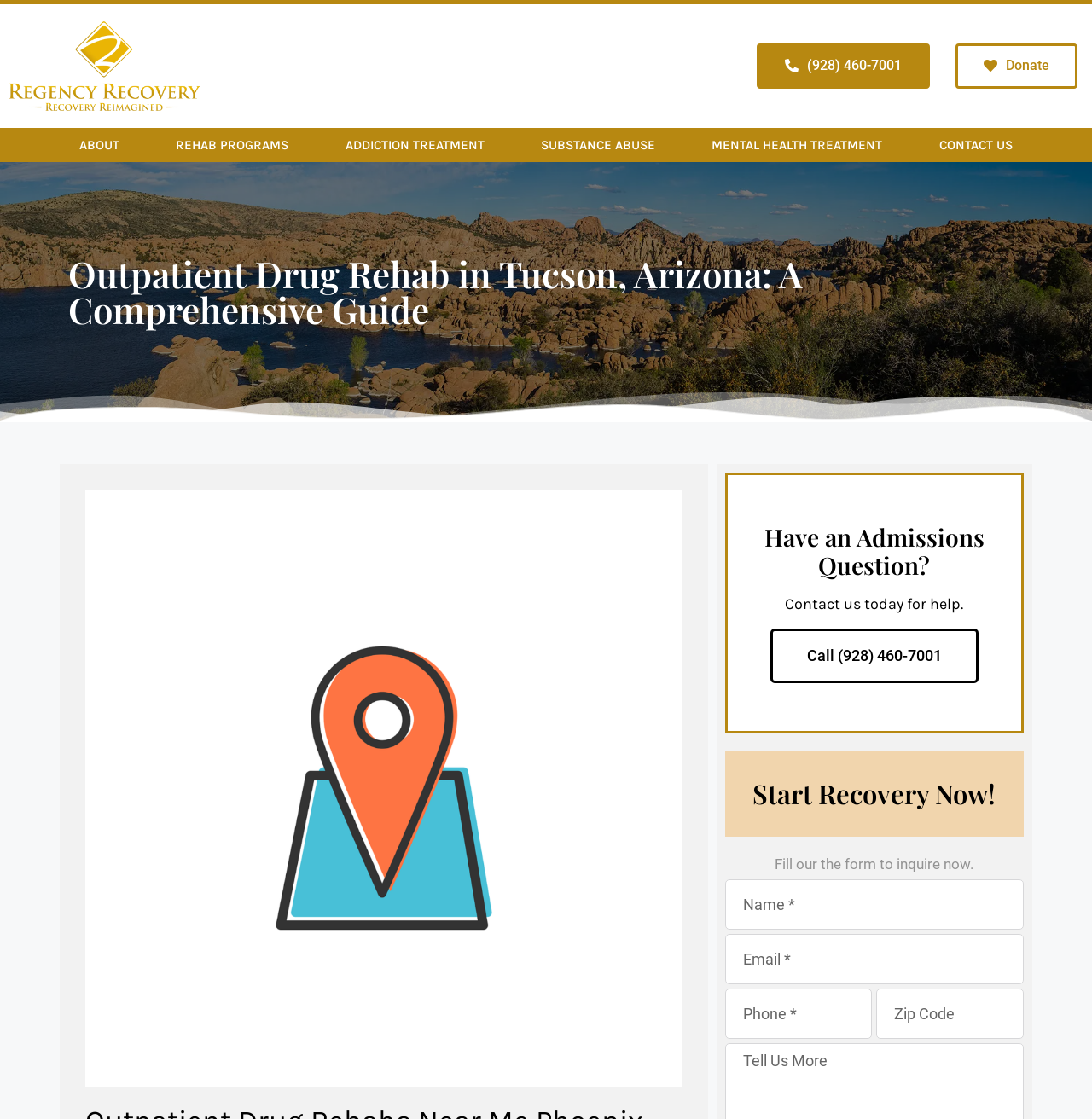Explain the webpage's design and content in an elaborate manner.

This webpage is about outpatient drug rehab in Tucson, Arizona, and finding local treatment centers. At the top, there is a navigation menu with links to different sections, including "ABOUT", "REHAB PROGRAMS", "ADDICTION TREATMENT", "SUBSTANCE ABUSE", "MENTAL HEALTH TREATMENT", and "CONTACT US". 

Below the navigation menu, there is a heading that reads "Outpatient Drug Rehab in Tucson, Arizona: A Comprehensive Guide". Next to this heading, there is an image related to outpatient drug rehabs near Tucson. 

On the right side of the page, there are two buttons, one with a phone number "(928) 460-7001" and another with the text "Donate". 

Further down, there is a section with a heading "Have an Admissions Question?" followed by a static text "Contact us today for help." and a link to call the same phone number. 

Below this section, there is a prominent heading "Start Recovery Now!" with a form to inquire about treatment. The form includes four text boxes to input "Name", "Email", "Phone Number", and "Zip Code". The "Name", "Email", and "Phone Number" fields are required. 

Overall, the webpage provides information and resources for individuals seeking outpatient drug rehab in Tucson, Arizona, and offers a way to contact or inquire about treatment centers.